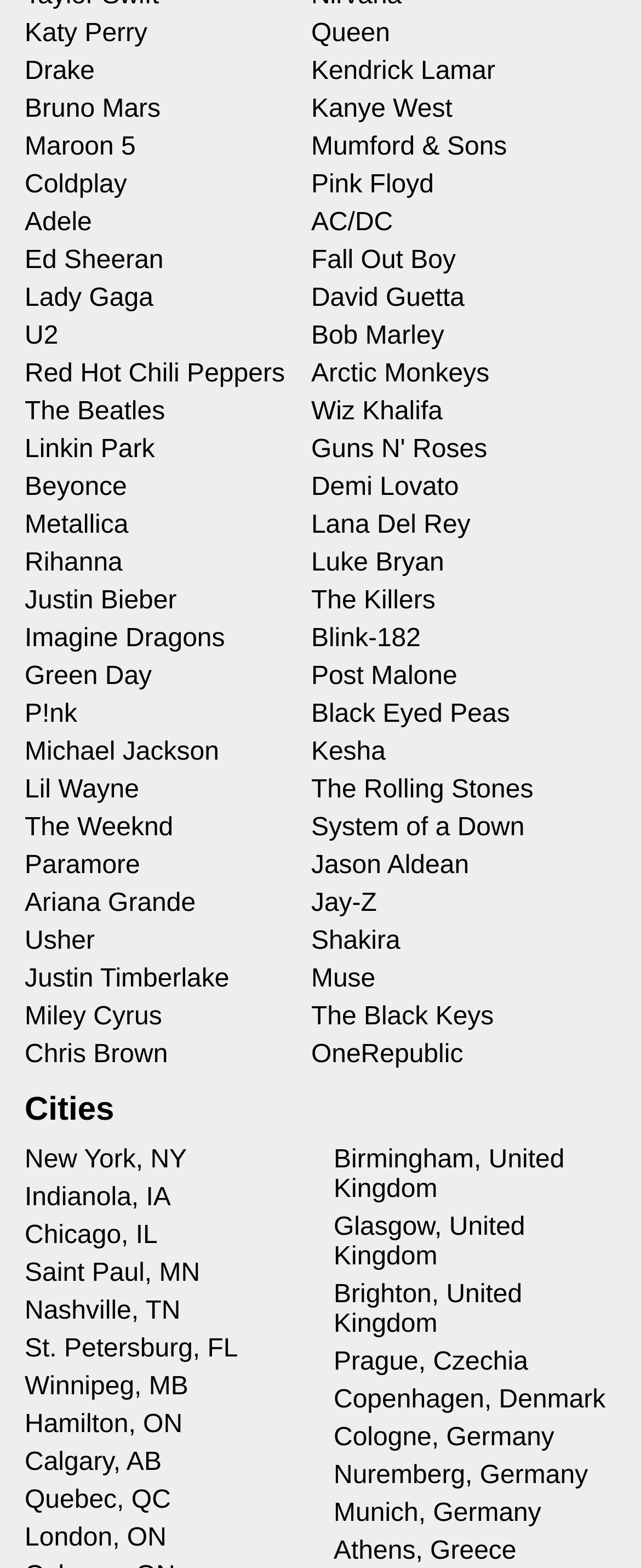Find the bounding box coordinates for the area that must be clicked to perform this action: "Click on Katy Perry".

[0.038, 0.013, 0.23, 0.032]